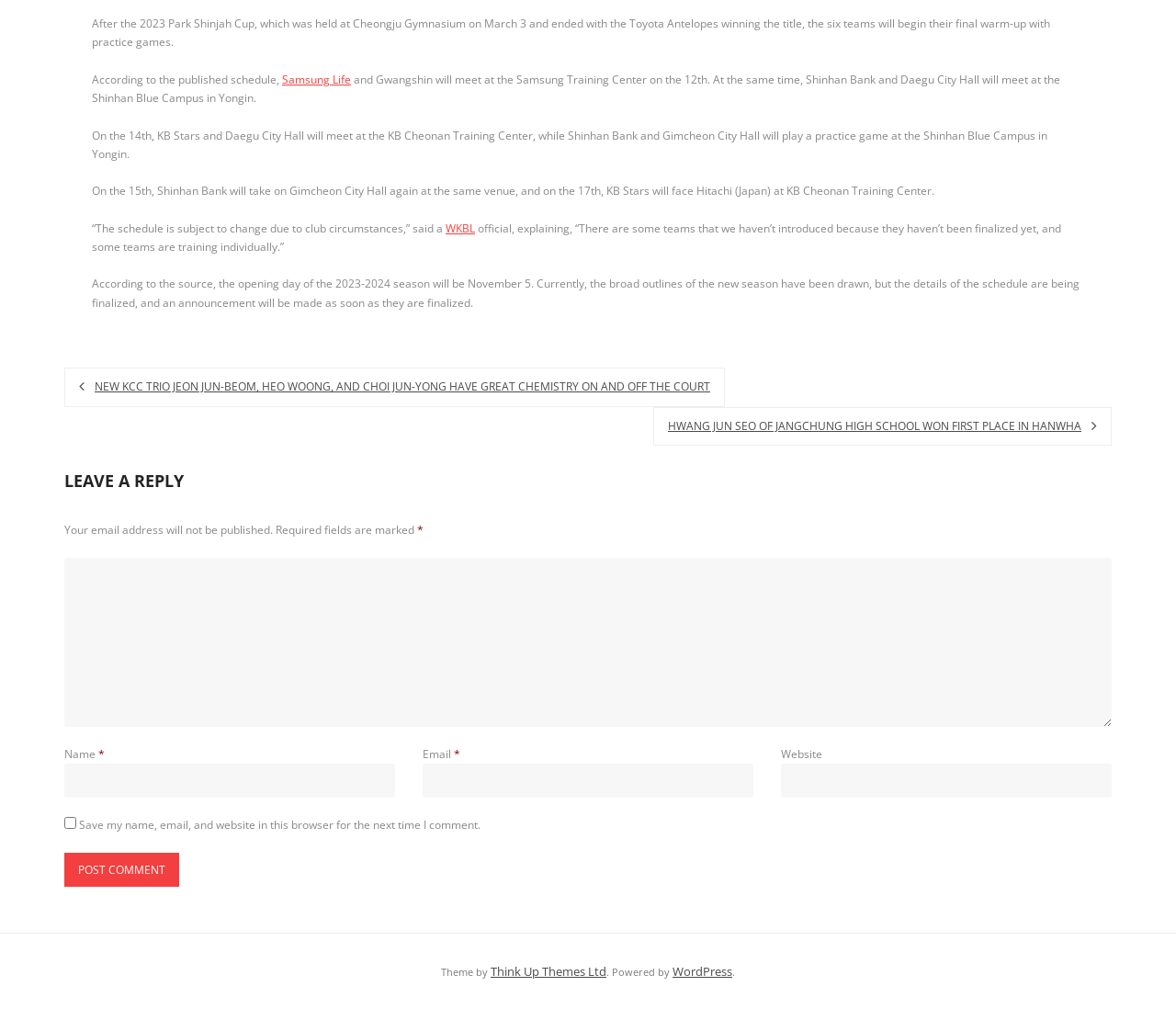Reply to the question with a single word or phrase:
What is the name of the training center where Shinhan Bank and Daegu City Hall will meet?

Shinhan Blue Campus